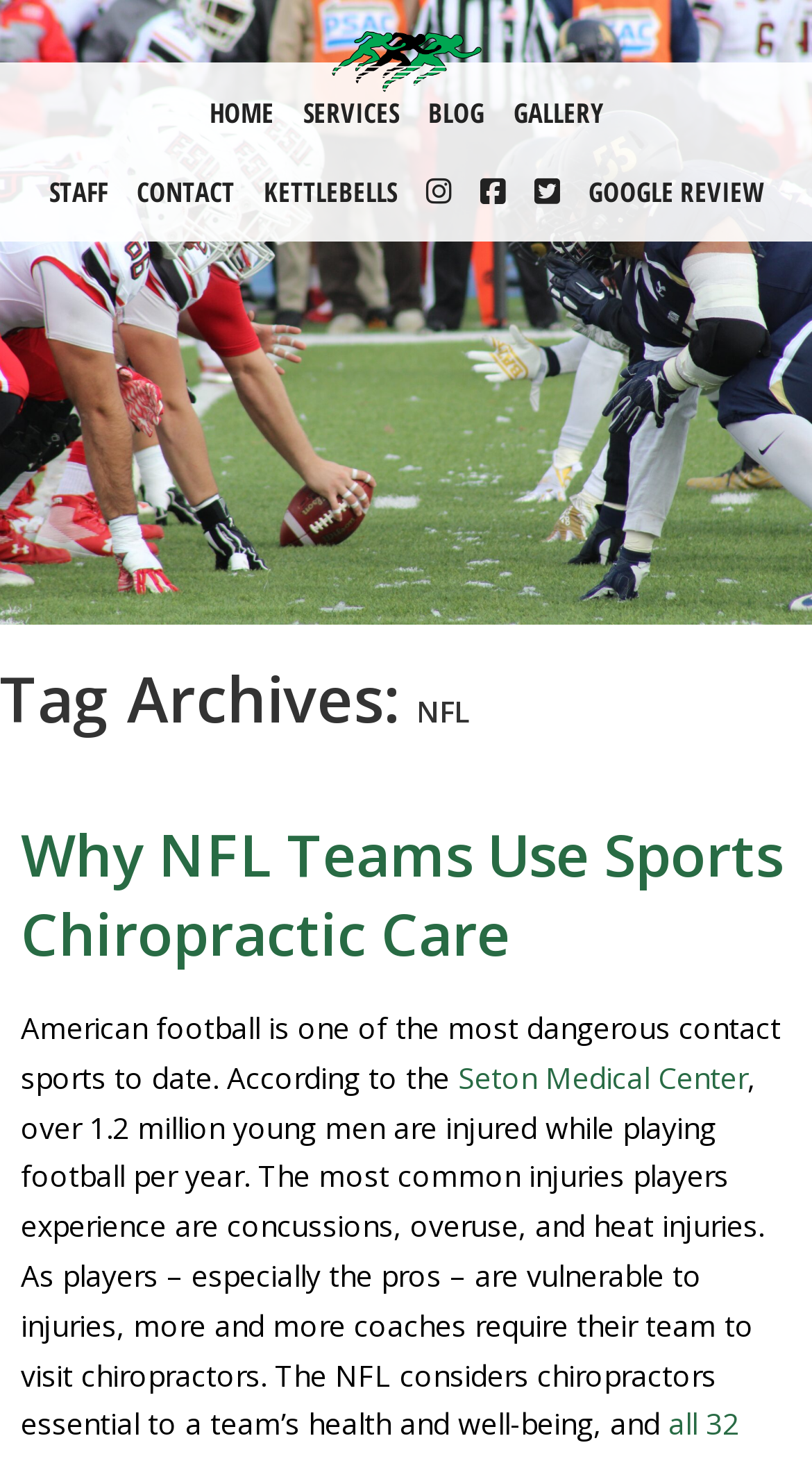What is the name of the medical center mentioned in the article?
Use the information from the screenshot to give a comprehensive response to the question.

In the article, it is mentioned that 'According to the Seton Medical Center...' which indicates that Seton Medical Center is a medical center referenced in the article.